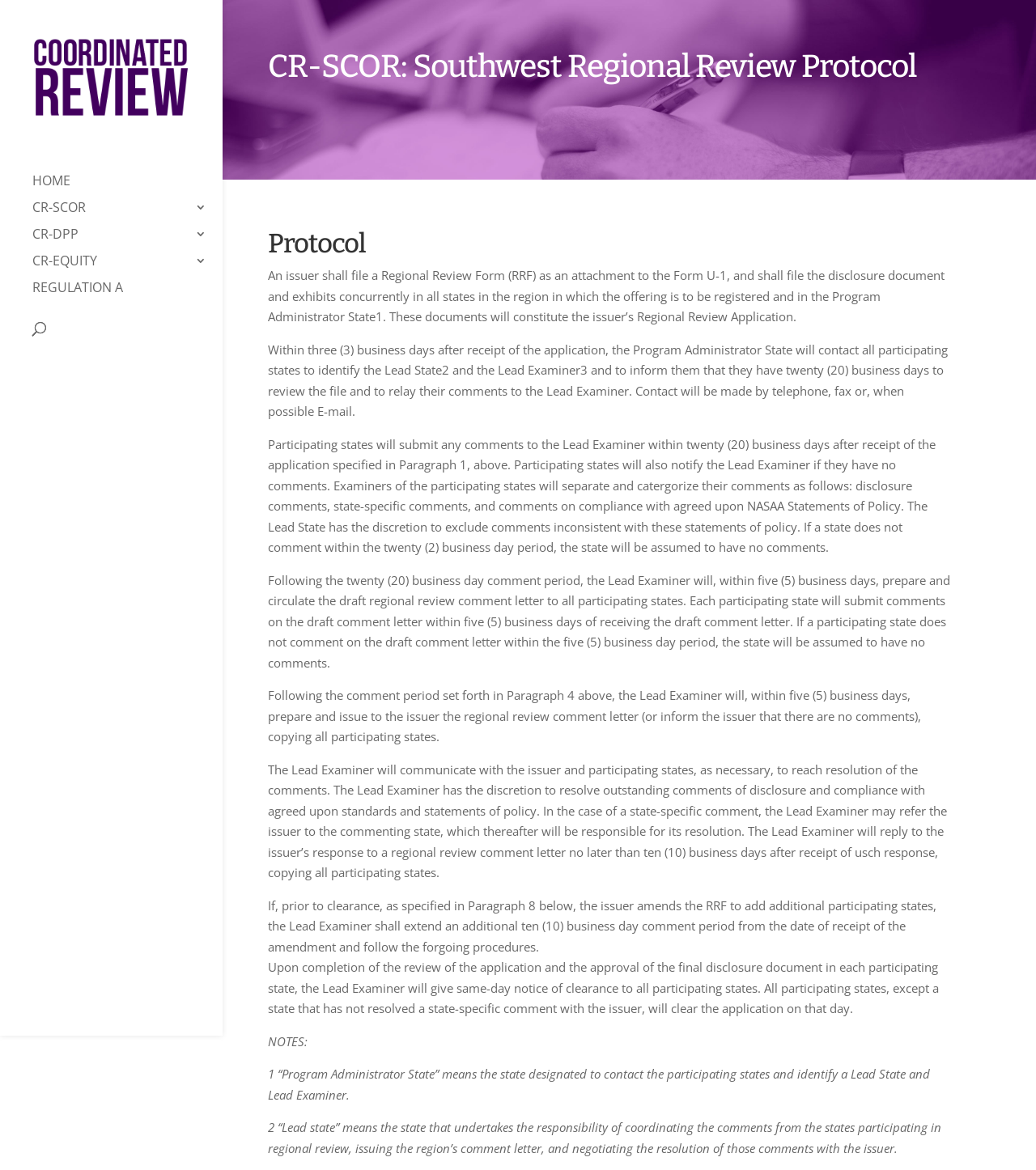What is the role of the Lead State?
Refer to the image and provide a thorough answer to the question.

The Lead State means the state that undertakes the responsibility of coordinating the comments from the states participating in regional review, issuing the region’s comment letter, and negotiating the resolution of those comments with the issuer.